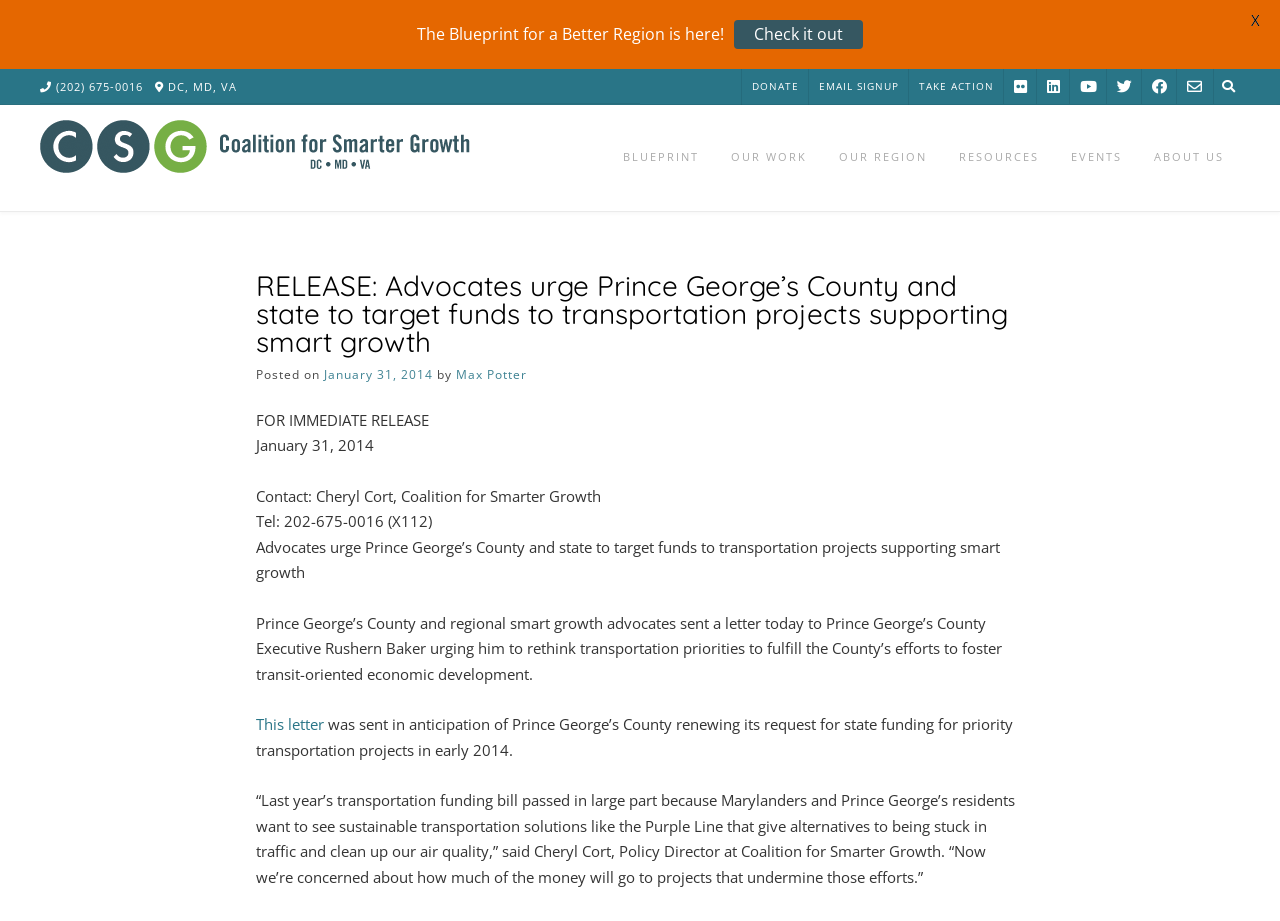Give an extensive and precise description of the webpage.

The webpage appears to be a news article or press release from the Coalition for Smarter Growth. At the top, there is a navigation menu with links to various sections of the website, including "BLUEPRINT", "OUR WORK", "OUR REGION", "RESOURCES", "EVENTS", and "ABOUT US". 

Below the navigation menu, there is a header section with a title "RELEASE: Advocates urge Prince George’s County and state to target funds to transportation projects supporting smart growth". The title is followed by a date "January 31, 2014" and the author's name "Max Potter". 

The main content of the webpage is a press release, which starts with a bold heading "FOR IMMEDIATE RELEASE". The release is dated January 31, 2014, and includes contact information for Cheryl Cort, Coalition for Smarter Growth. The main text of the release discusses a letter sent to Prince George’s County Executive Rushern Baker, urging him to rethink transportation priorities to support smart growth and transit-oriented economic development. 

There are several quotes from Cheryl Cort, Policy Director at Coalition for Smarter Growth, expressing concerns about the allocation of transportation funding. The release also includes a link to the letter sent to the County Executive. 

At the top right corner of the page, there are several social media links and a search bar. Below the navigation menu, there is a promotional section with a heading "The Blueprint for a Better Region is here!" and a link to "Check it out". At the very top right corner, there is a "DONATE" button, an "EMAIL SIGNUP" link, and a "TAKE ACTION" link.